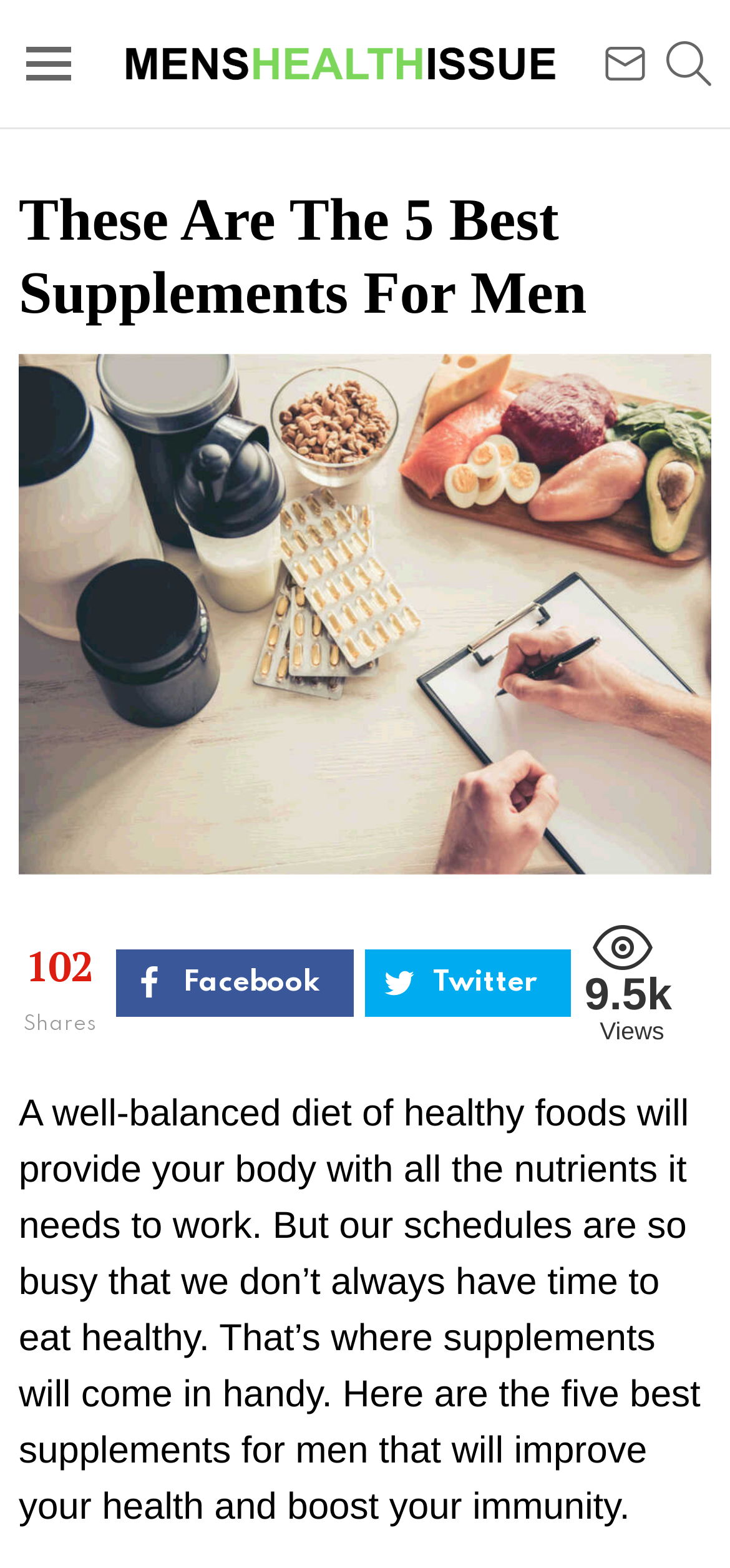What social media platforms are available for sharing this article?
By examining the image, provide a one-word or phrase answer.

Facebook and Twitter